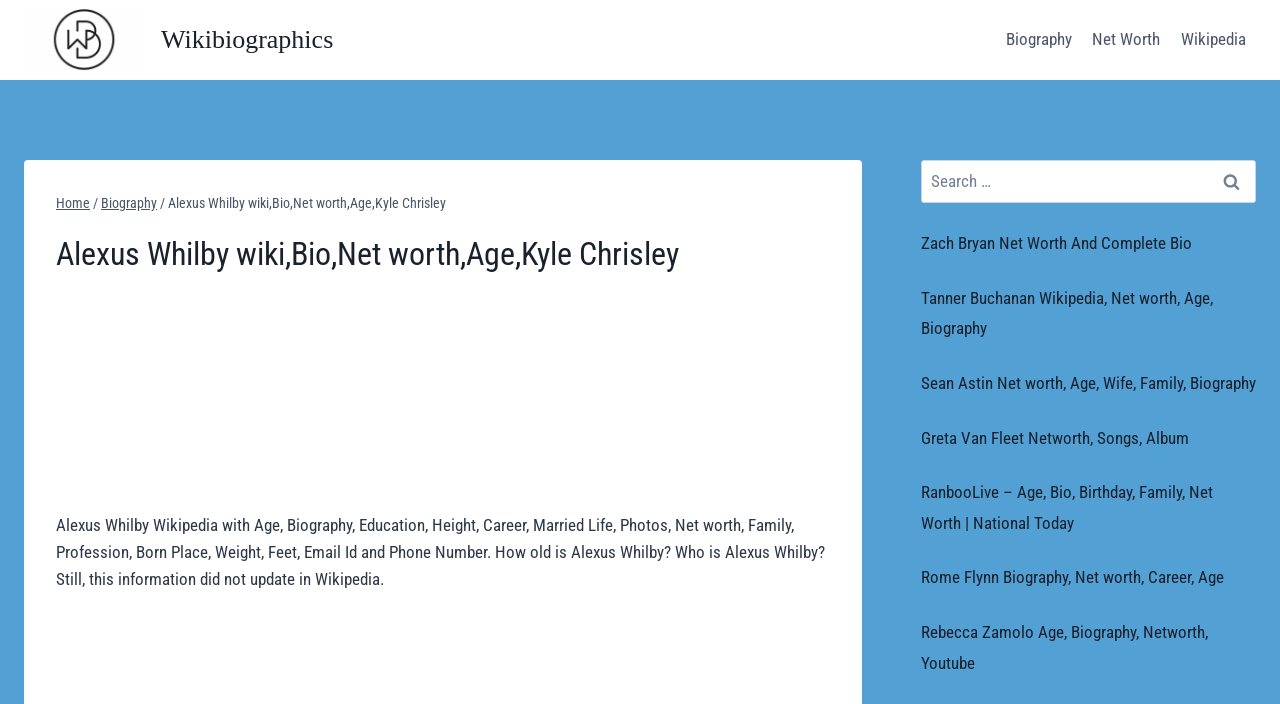Highlight the bounding box coordinates of the element you need to click to perform the following instruction: "Learn about Greta Van Fleet's songs."

[0.72, 0.607, 0.929, 0.636]